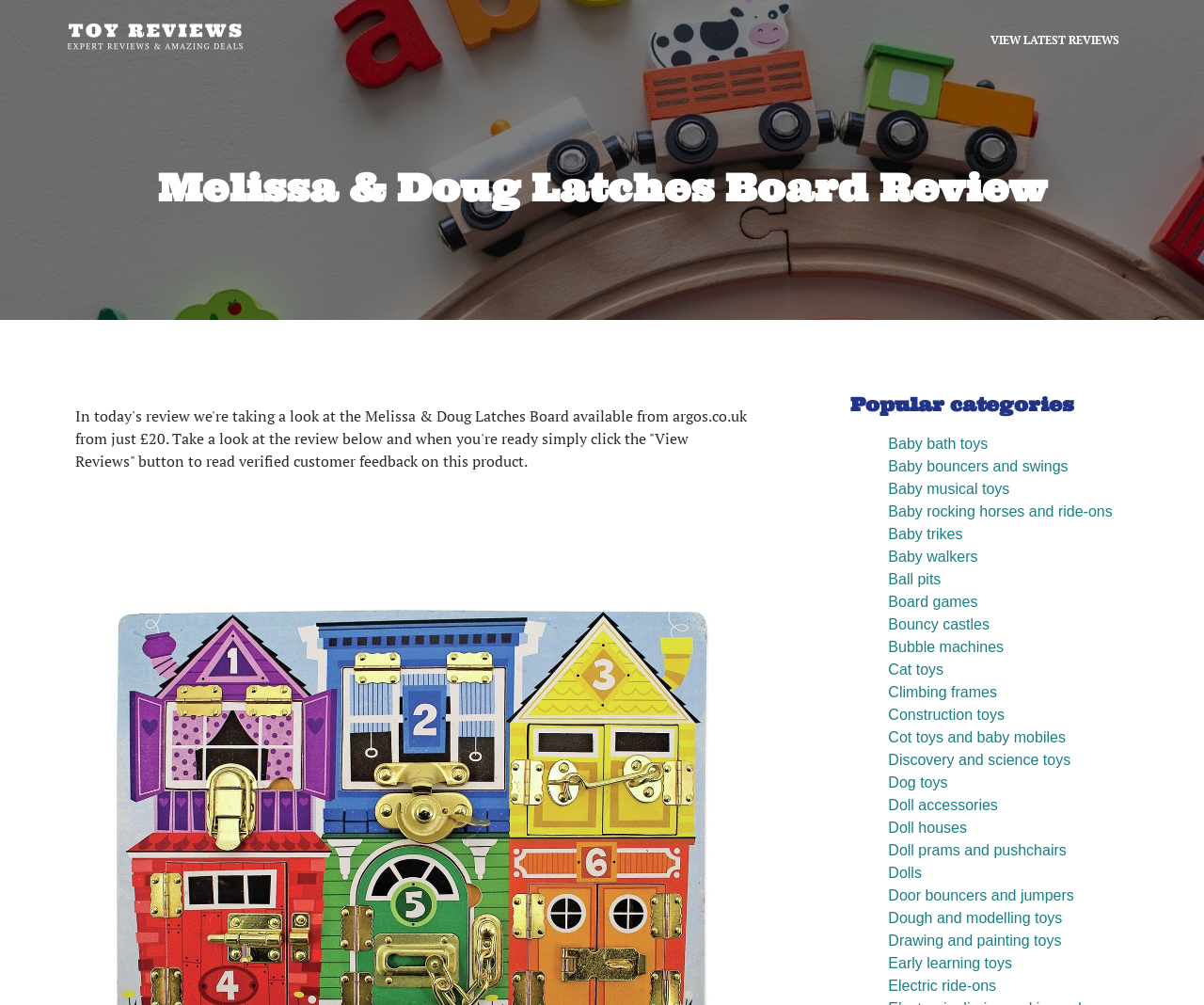Locate the bounding box coordinates of the clickable region necessary to complete the following instruction: "Explore the 'Baby bath toys' category". Provide the coordinates in the format of four float numbers between 0 and 1, i.e., [left, top, right, bottom].

[0.738, 0.434, 0.82, 0.449]